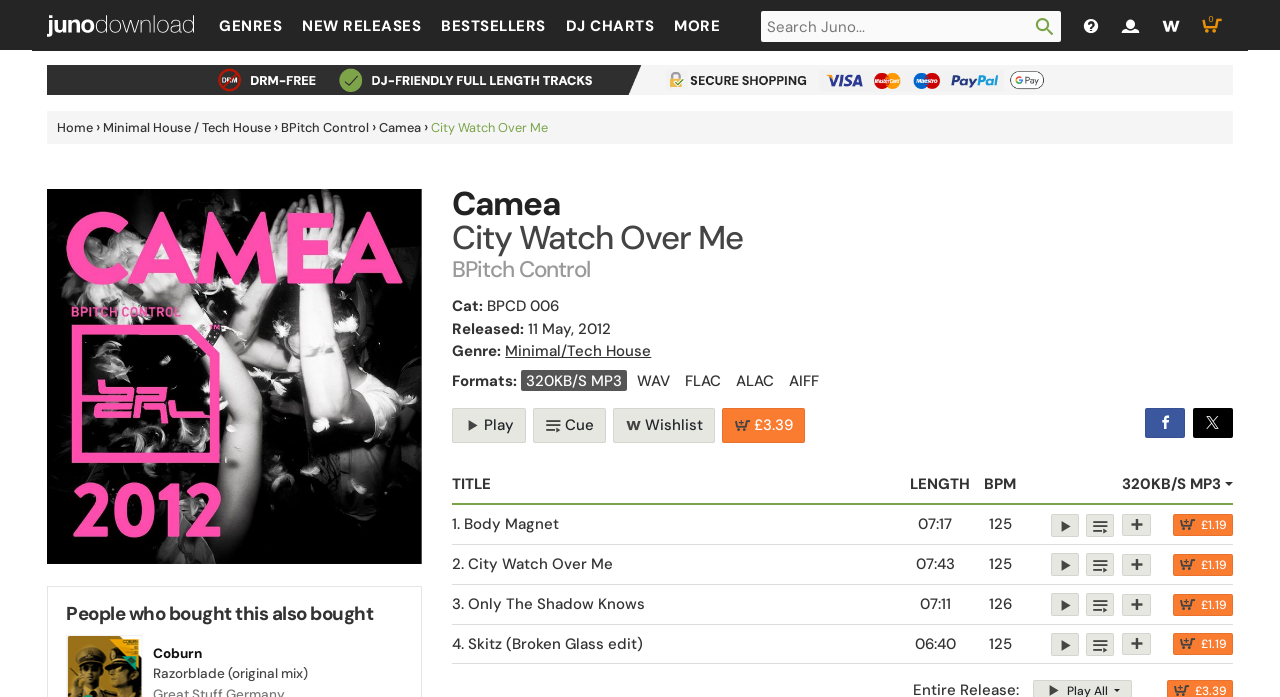What is the release date of the album 'City Watch Over Me'?
Analyze the screenshot and provide a detailed answer to the question.

I found the answer by looking at the StaticText 'Released:' and its corresponding StaticText '11 May, 2012' which indicates that the release date of the album 'City Watch Over Me' is 11 May, 2012.